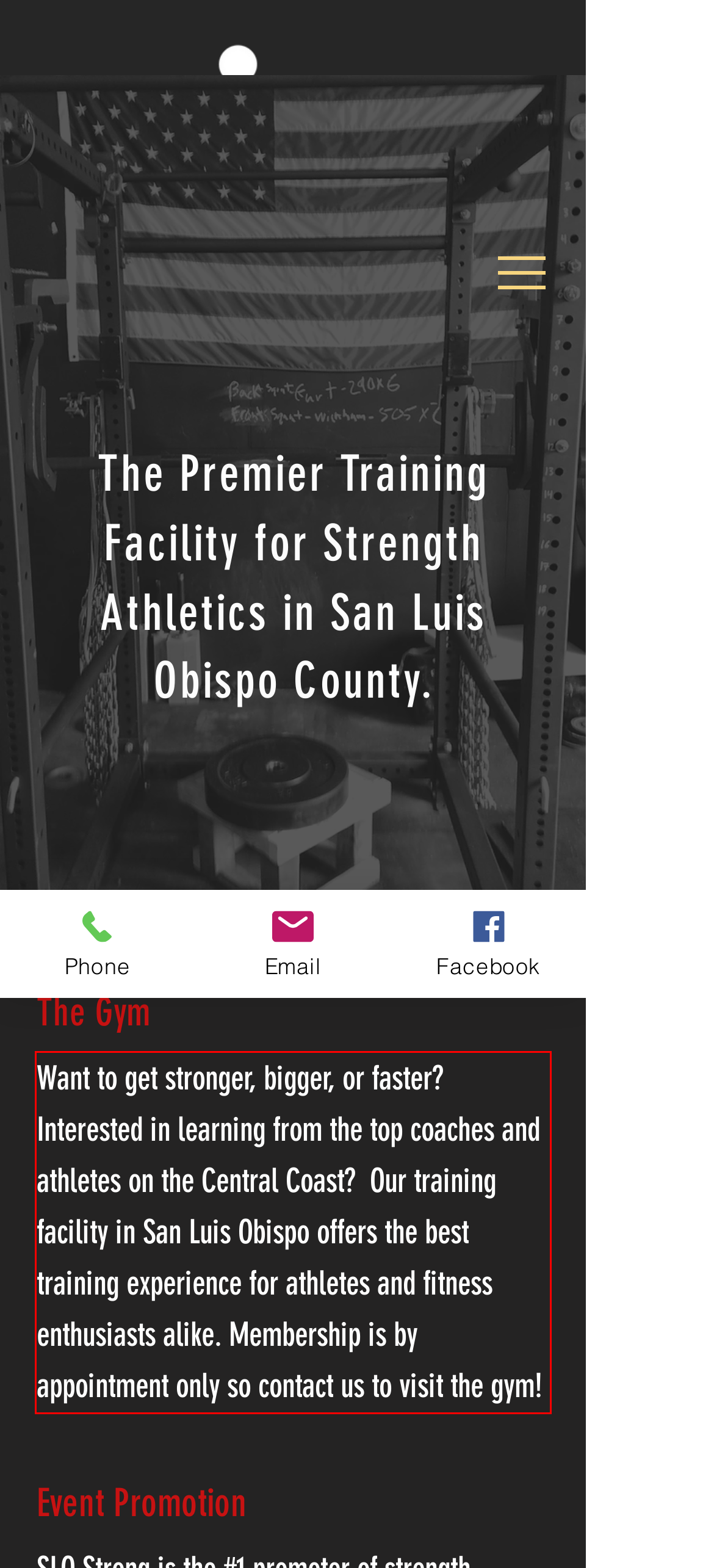Examine the screenshot of the webpage, locate the red bounding box, and generate the text contained within it.

Want to get stronger, bigger, or faster? Interested in learning from the top coaches and athletes on the Central Coast? Our training facility in San Luis Obispo offers the best training experience for athletes and fitness enthusiasts alike. Membership is by appointment only so contact us to visit the gym!